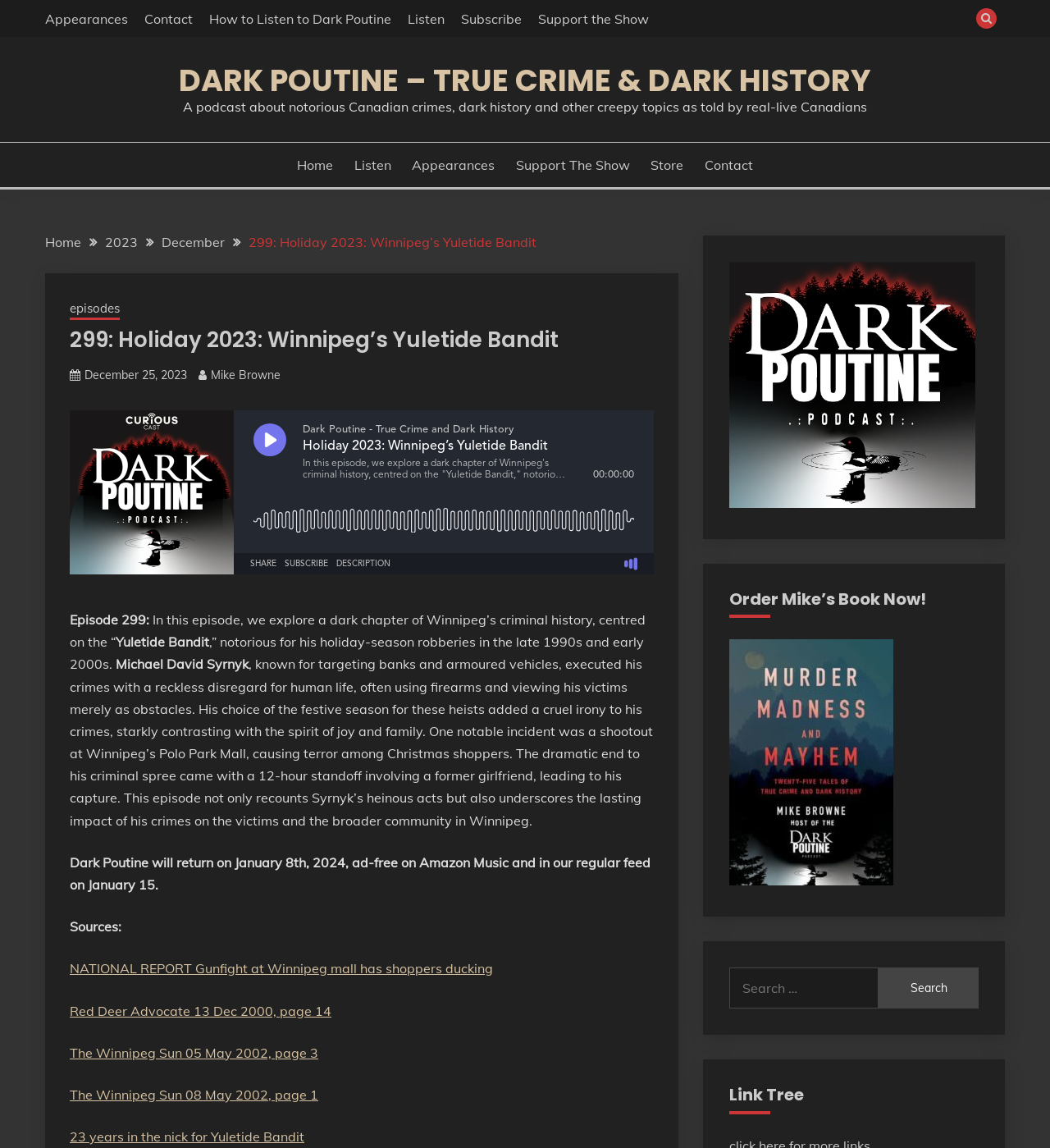Determine the bounding box coordinates of the section to be clicked to follow the instruction: "Search for a topic". The coordinates should be given as four float numbers between 0 and 1, formatted as [left, top, right, bottom].

[0.694, 0.843, 0.932, 0.879]